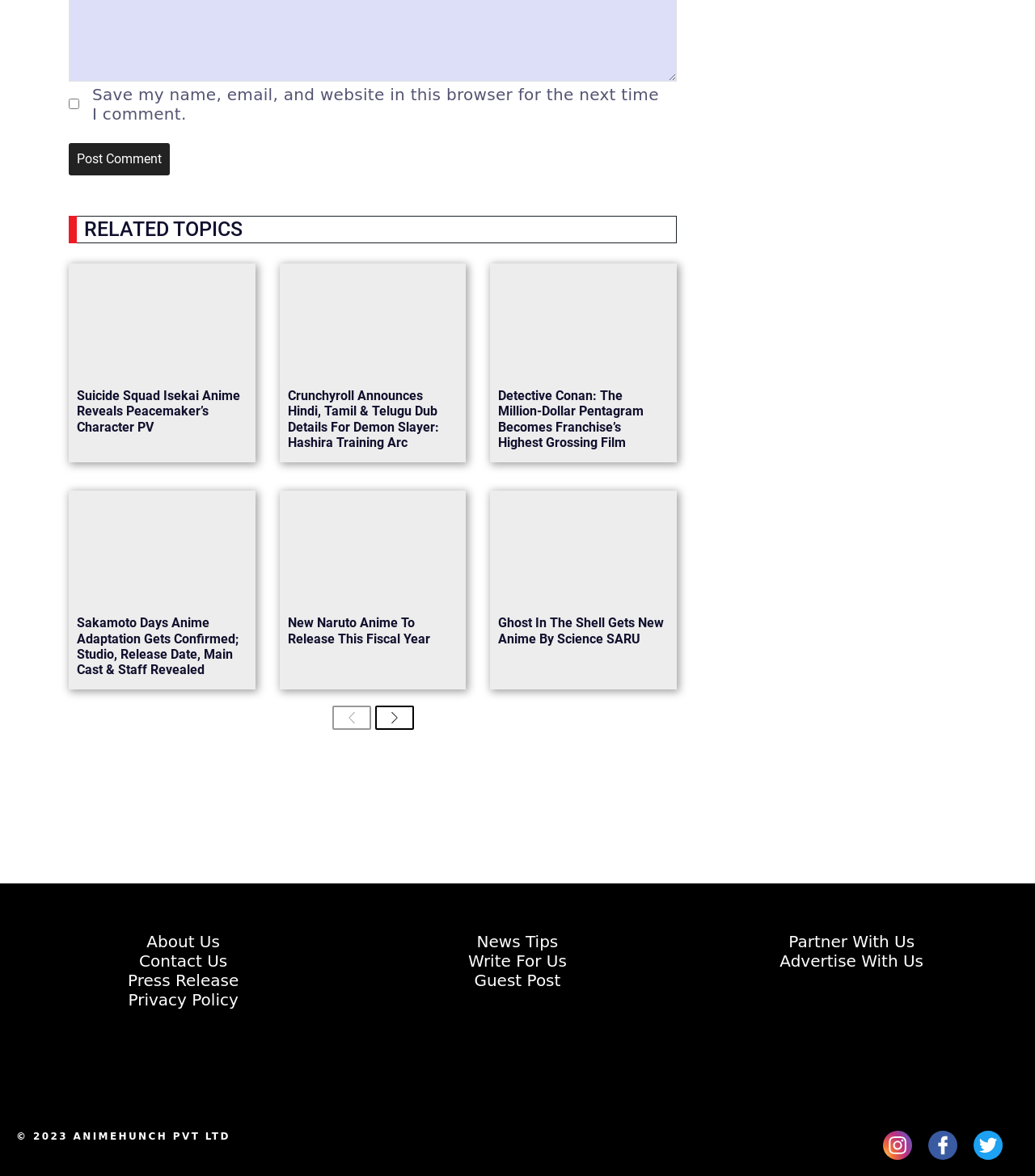Identify the bounding box coordinates for the UI element mentioned here: "alt="Detective Conan: The Million-Dollar Pentagram"". Provide the coordinates as four float values between 0 and 1, i.e., [left, top, right, bottom].

[0.474, 0.224, 0.654, 0.313]